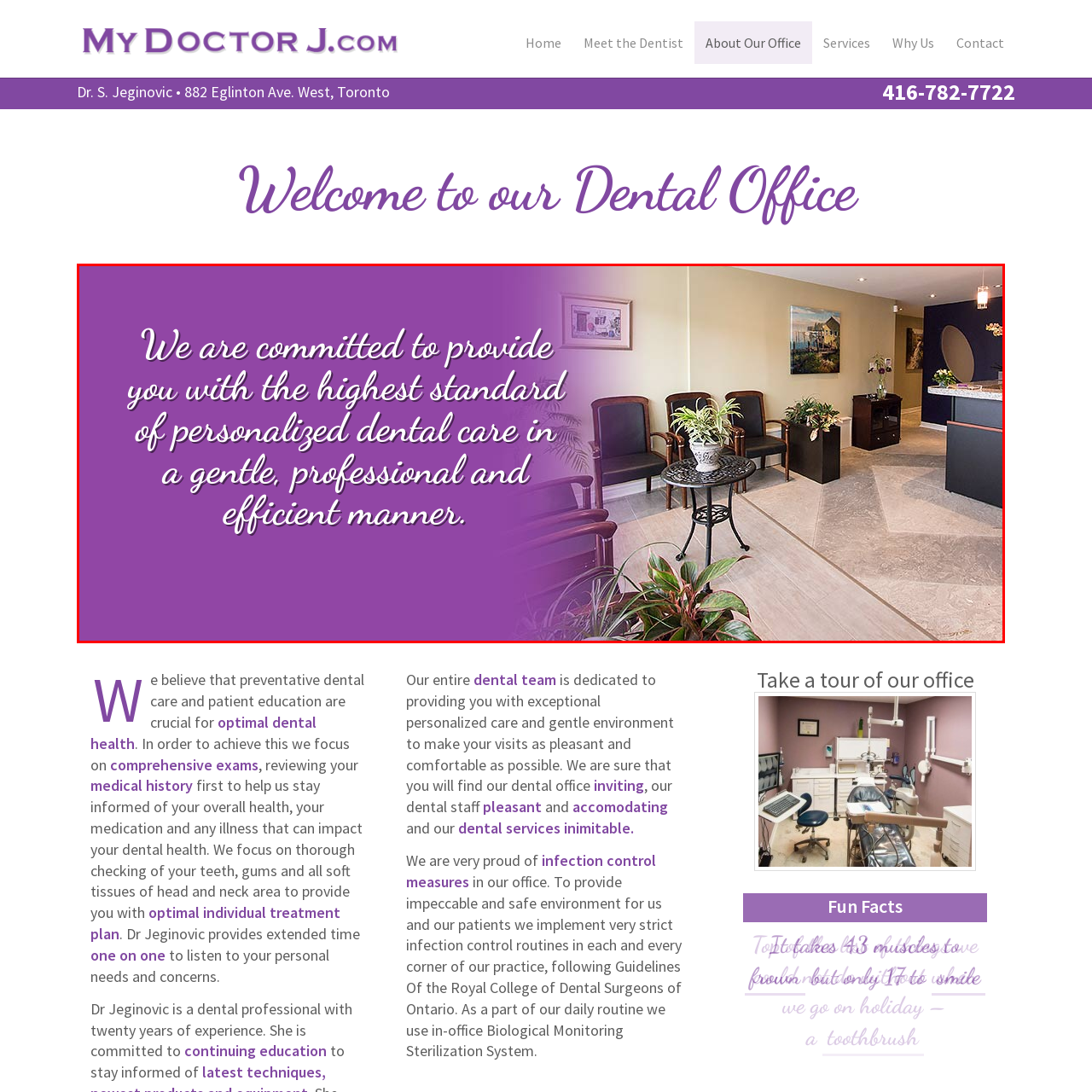What is on the walls of the dental office?
Analyze the visual elements found in the red bounding box and provide a detailed answer to the question, using the information depicted in the image.

According to the caption, 'The walls are adorned with framed art', which suggests that the walls of the dental office feature framed art pieces.